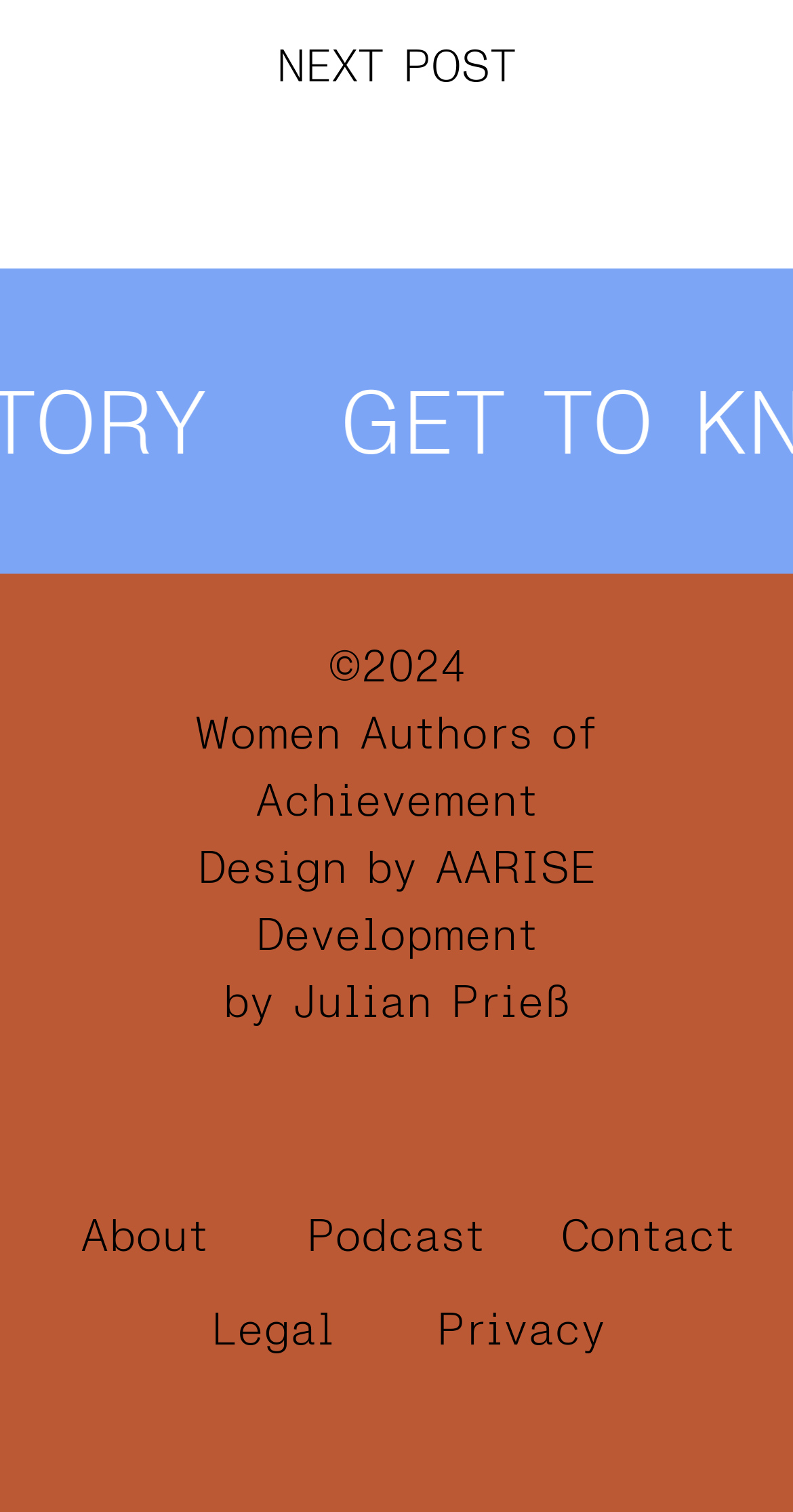How many links are there in the footer?
Answer the question using a single word or phrase, according to the image.

5